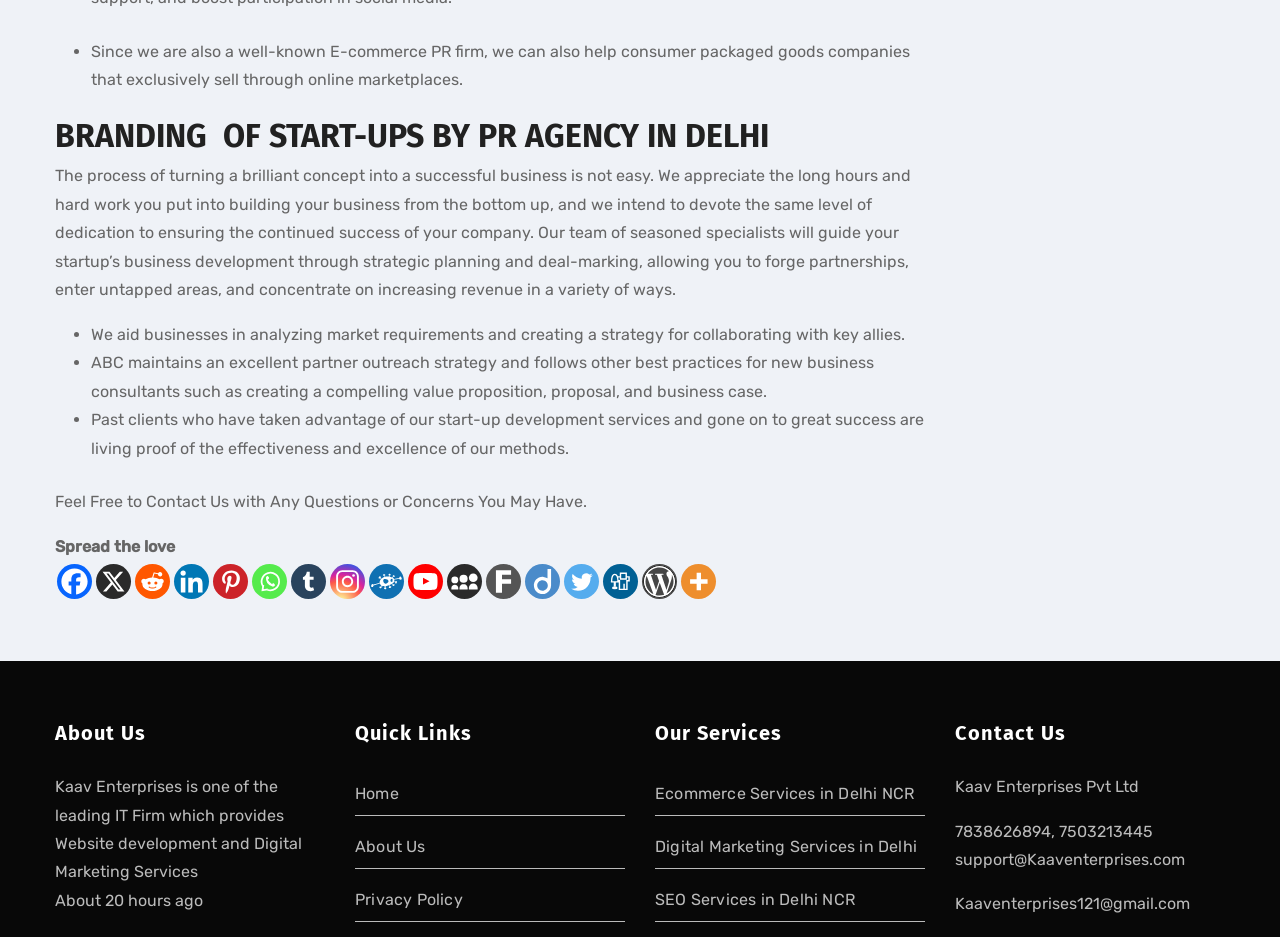What is the name of the company?
From the image, respond using a single word or phrase.

Kaav Enterprises